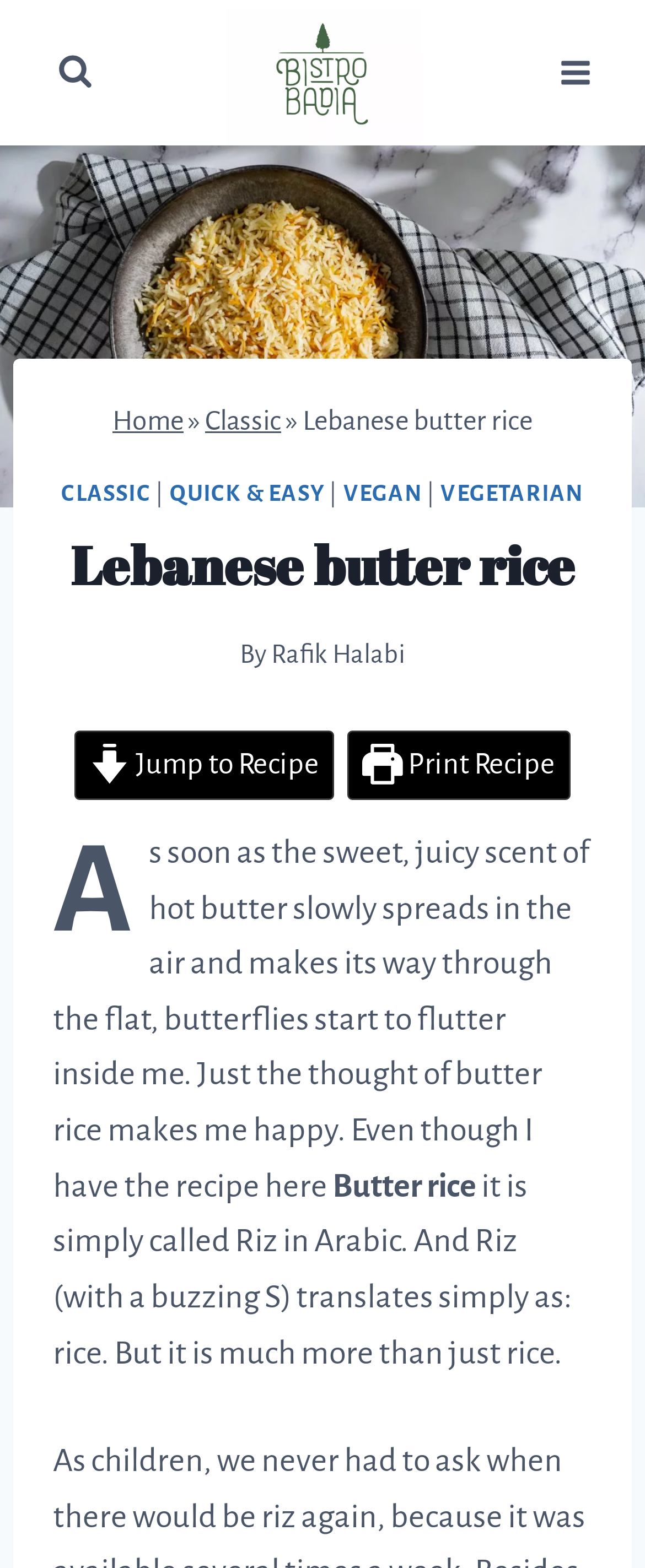How many links are there in the menu?
Please give a detailed and thorough answer to the question, covering all relevant points.

The menu can be accessed by clicking the 'Open menu' button. Upon expanding the menu, we can see 6 links: 'Home', 'Classic', 'QUICK & EASY', 'VEGAN', 'VEGETARIAN', and 'CLASSIC'.